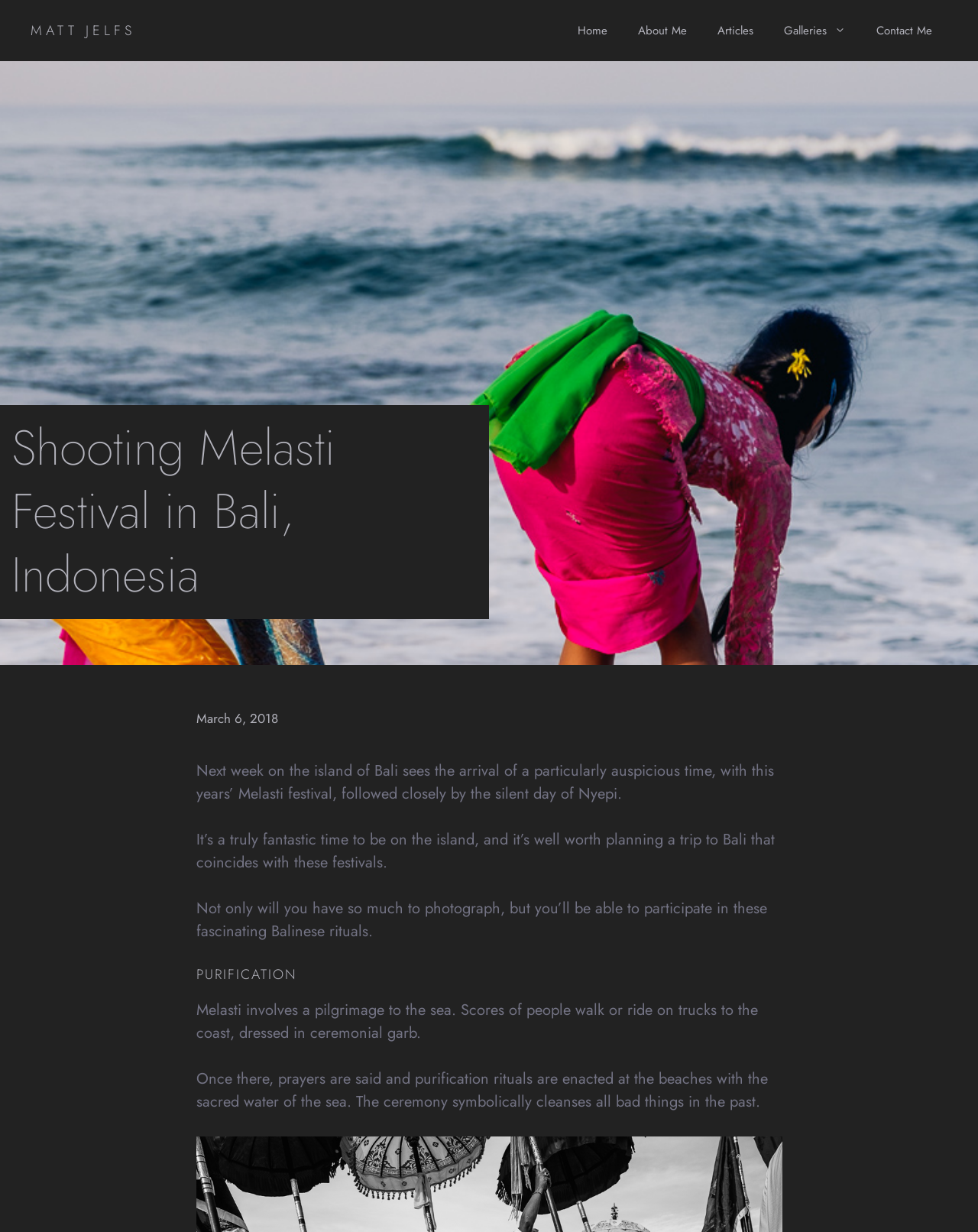Give the bounding box coordinates for the element described as: "Home".

[0.575, 0.0, 0.637, 0.05]